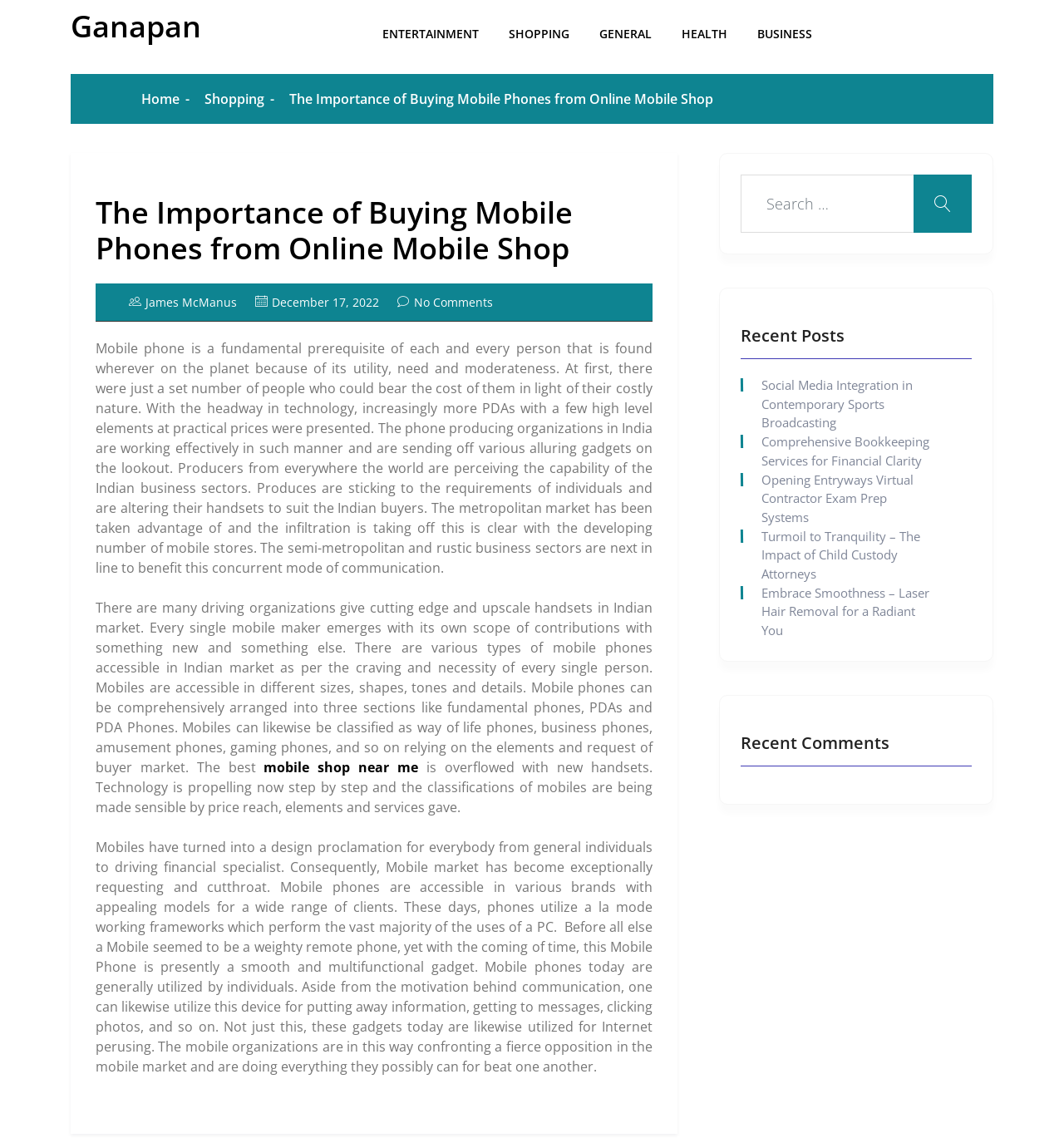Offer an extensive depiction of the webpage and its key elements.

The webpage is about the importance of buying mobile phones from online mobile shops, specifically from Ganapan. At the top, there is a heading with the title "Ganapan" and a link to it. Below that, there are several links to different categories, including "ENTERTAINMENT", "SHOPPING", "GENERAL", "HEALTH", and "BUSINESS". 

To the right of these links, there is a navigation menu with links to "Home" and "Shopping". Below the navigation menu, there is a main section with a heading that repeats the title of the webpage. This section contains a long article about the importance of mobile phones and how they have become a fundamental part of daily life. The article discusses the evolution of mobile phones, their various types, and how they have become a fashion statement.

In the middle of the article, there is a link to "mobile shop near me". The article continues to discuss the competitiveness of the mobile market and how mobile phones have become multifunctional devices.

At the bottom of the page, there is a footer section with links to the author, James McManus, and the date of publication, December 17, 2022. There is also a link to "No Comments".

To the right of the main section, there is a search bar with a textbox and a button. Below the search bar, there is a section with a heading "Recent Posts" that lists several links to different articles. Below that, there is another section with a heading "Recent Comments".